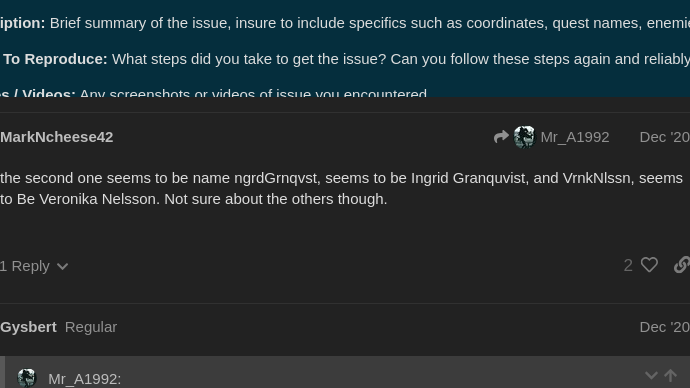Using the information in the image, give a comprehensive answer to the question: 
What is the issue encountered in the Norrmyra Arena?

According to the caption, the post highlights changes in the arena's structure, particularly concerning deep holes that appeared after an update, indicating that the issue encountered is the presence of deep holes.